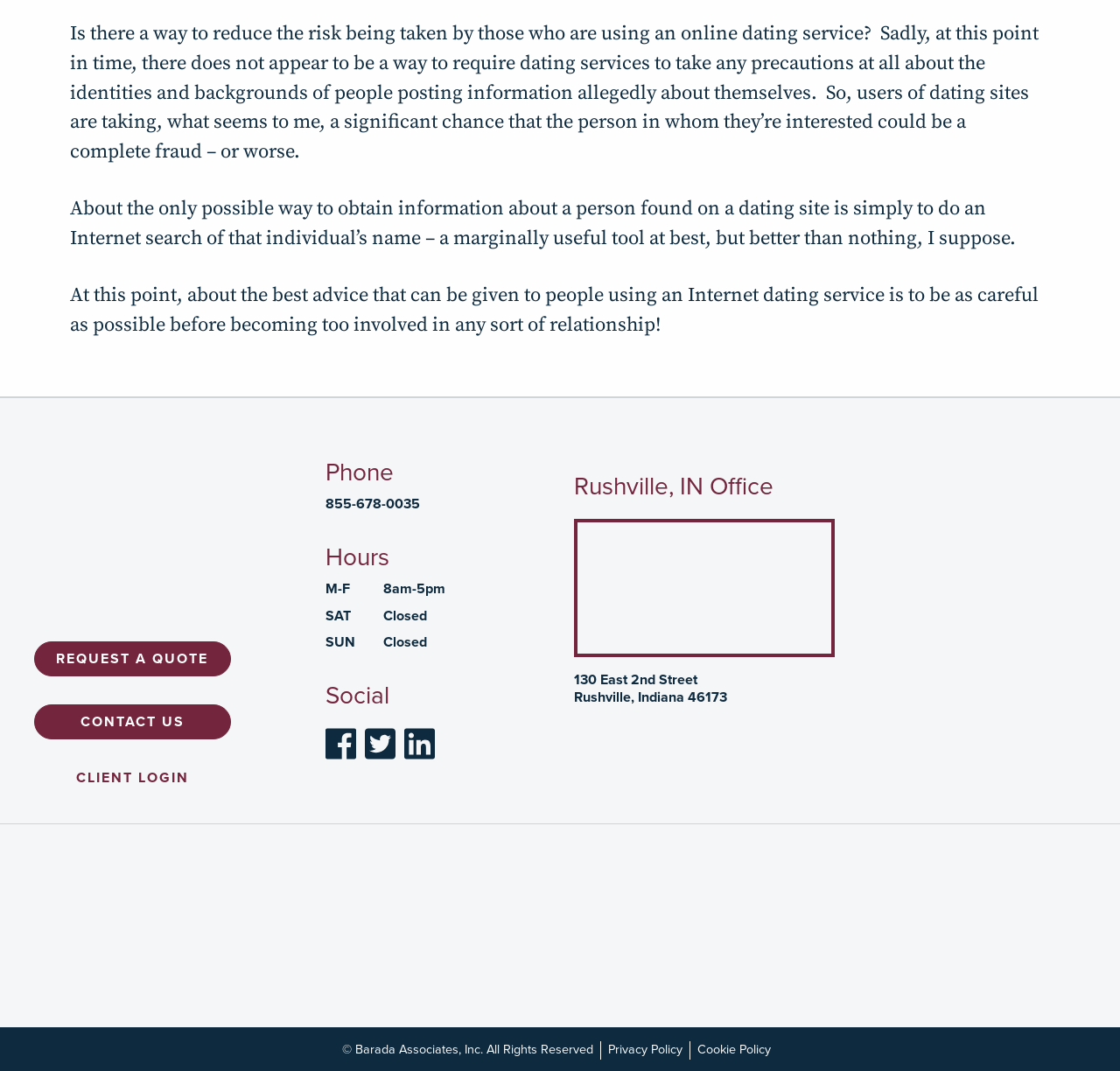Identify the bounding box coordinates of the clickable region necessary to fulfill the following instruction: "Get flooring advice". The bounding box coordinates should be four float numbers between 0 and 1, i.e., [left, top, right, bottom].

None